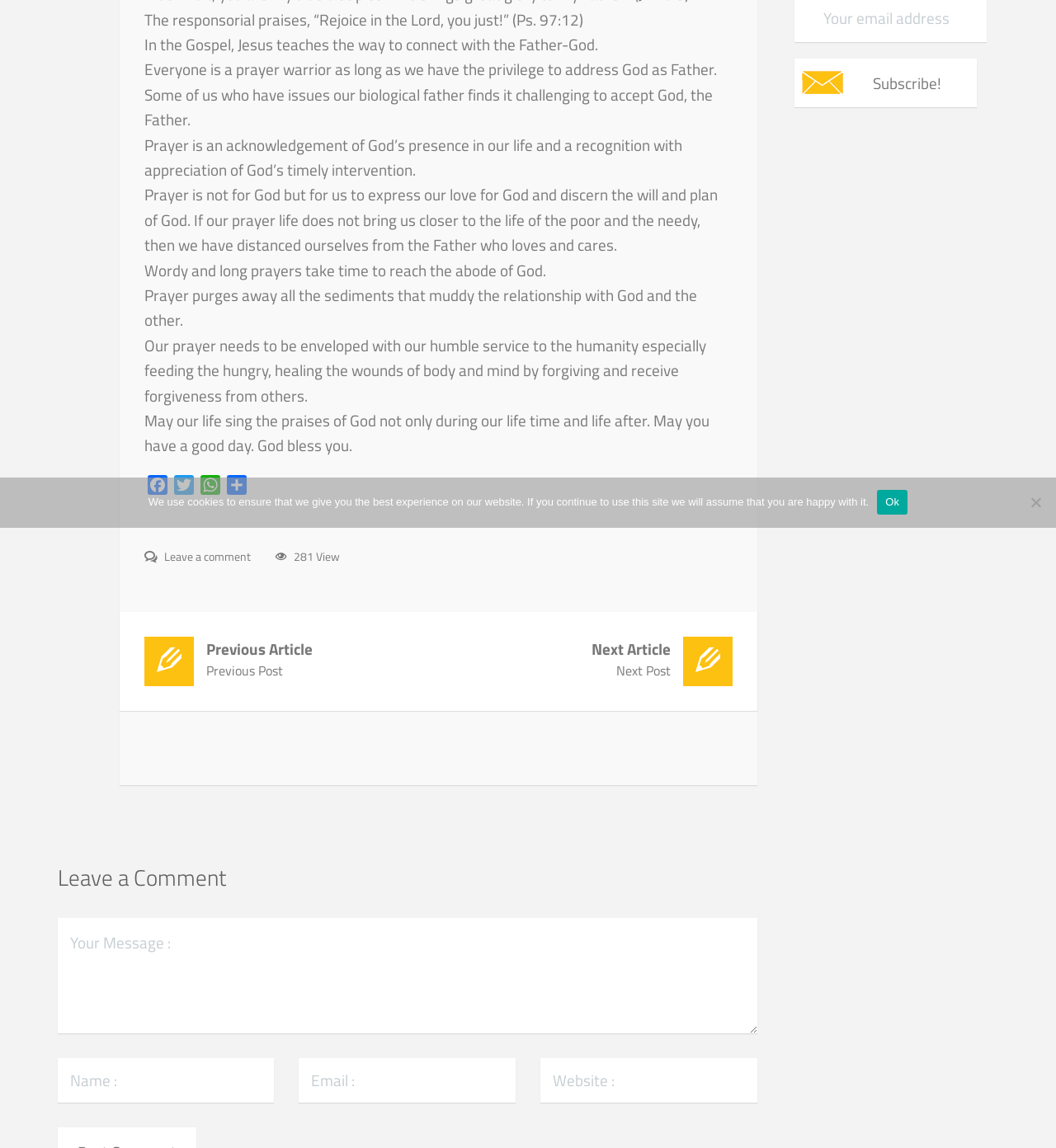Bounding box coordinates are specified in the format (top-left x, top-left y, bottom-right x, bottom-right y). All values are floating point numbers bounded between 0 and 1. Please provide the bounding box coordinate of the region this sentence describes: Twitter

[0.162, 0.414, 0.187, 0.435]